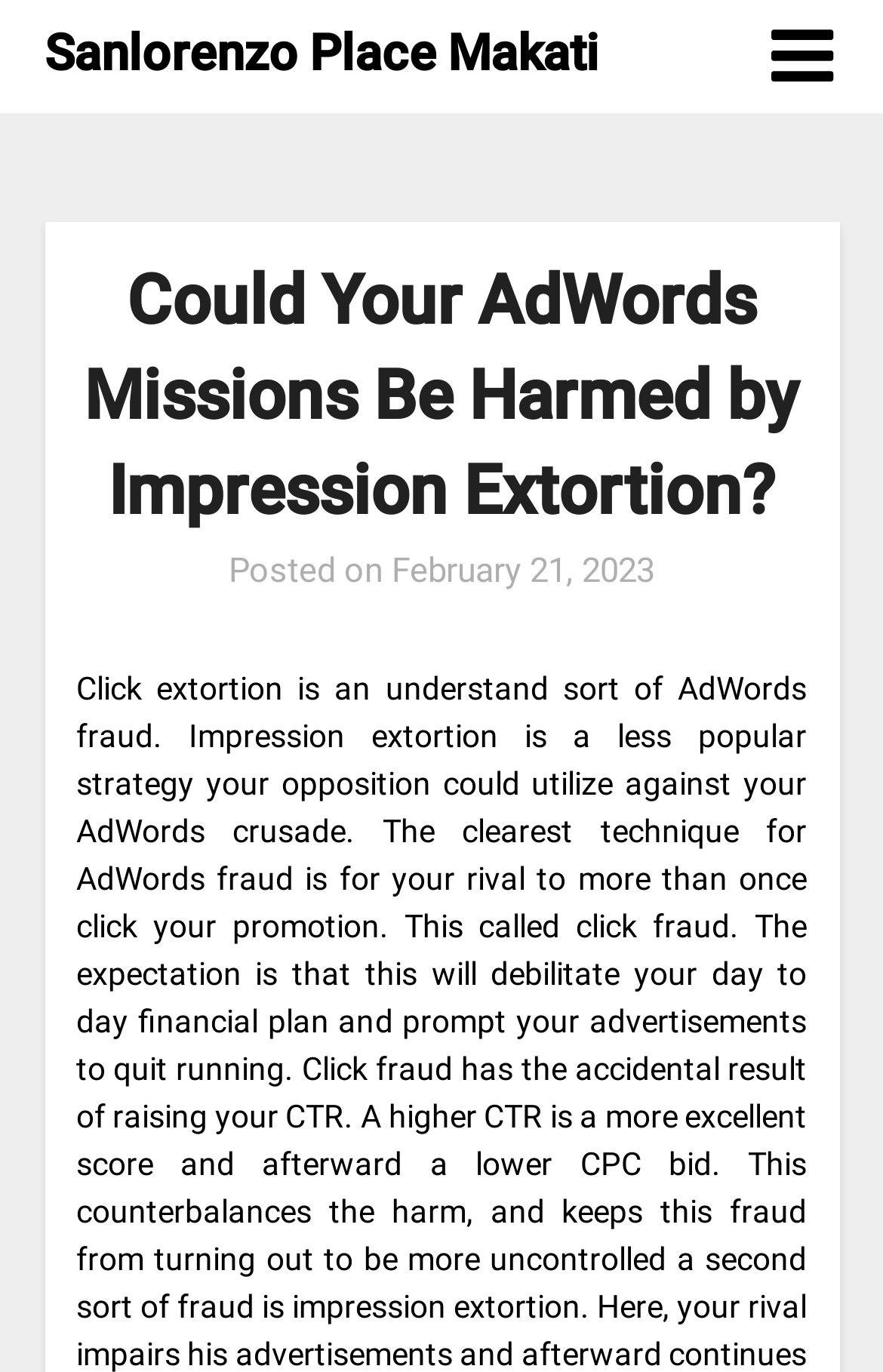What type of content is the post?
Answer with a single word or phrase by referring to the visual content.

Article or blog post